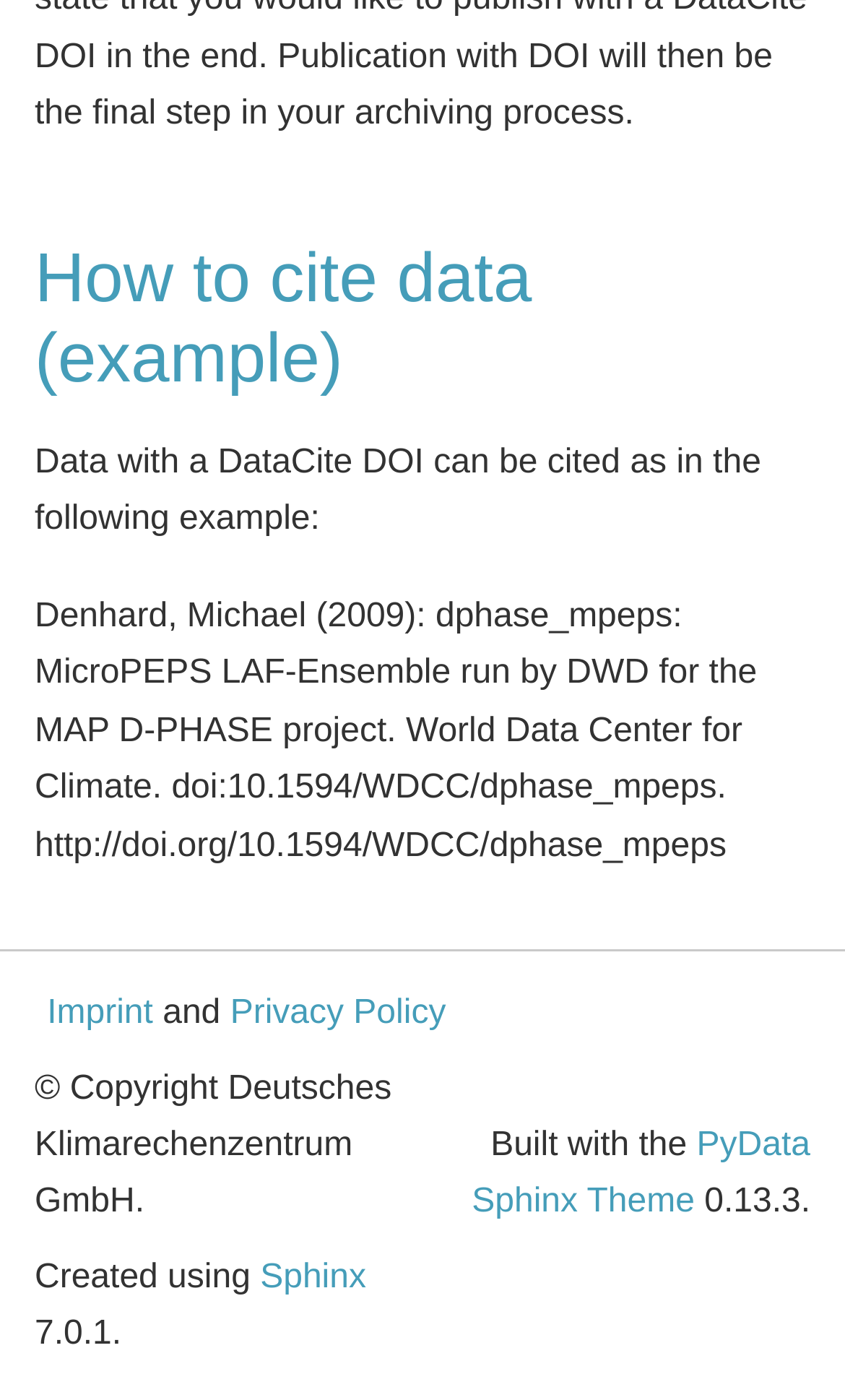Using the image as a reference, answer the following question in as much detail as possible:
What is the name of the theme used to build the webpage?

The name of the theme used to build the webpage can be found at the bottom of the webpage, where it says 'Built with the PyData Sphinx Theme 0.13.3.'